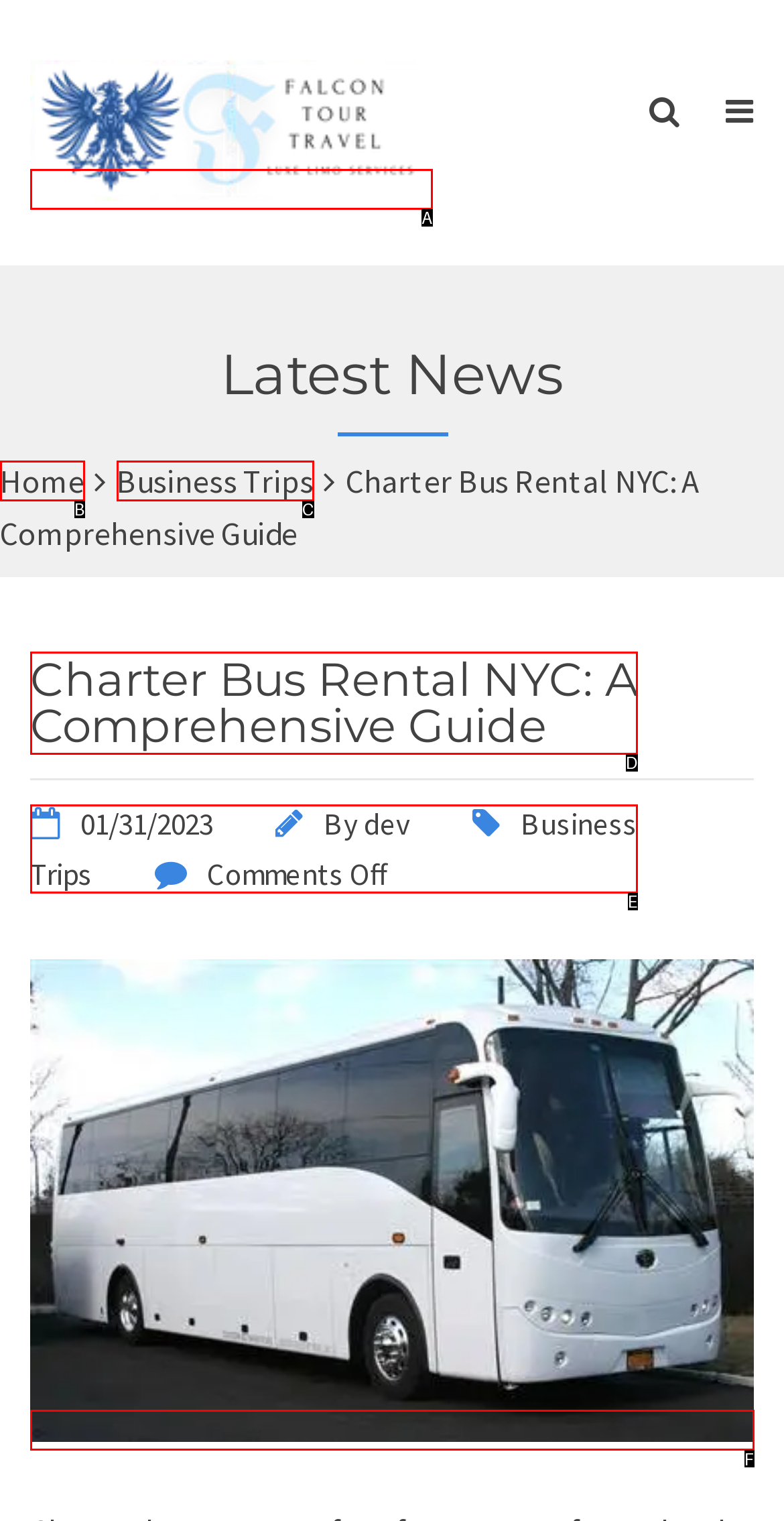Find the HTML element that matches the description provided: Business Trips
Answer using the corresponding option letter.

E